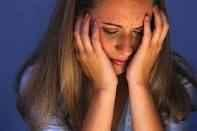Generate a detailed caption that encompasses all aspects of the image.

The image depicts a young woman with long hair, visibly distressed, as she cradles her head in her hands. Her expression reflects deep emotional turmoil, conveying feelings of sadness or anxiety. The backdrop is dark, which enhances the mood of the image, highlighting her emotional state. This visual representation connects to themes such as psychological distress, which resonate with discussions on issues like gaslighting and emotional abuse, as mentioned in the accompanying content. The juxtaposition of the image and the subject matter underscores the profound impact of psychological manipulation and the experiences of those affected by such actions.